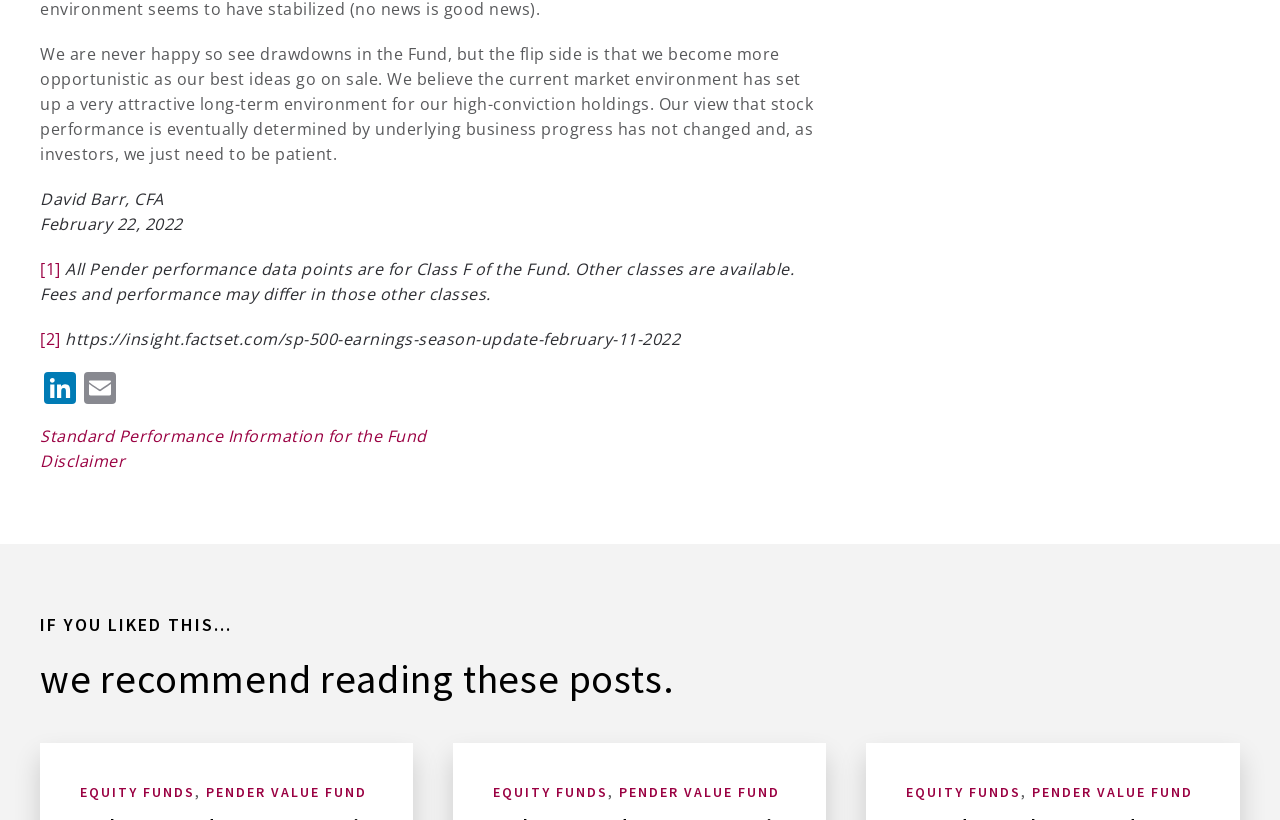Could you specify the bounding box coordinates for the clickable section to complete the following instruction: "Read the article by David Barr"?

[0.031, 0.229, 0.128, 0.256]